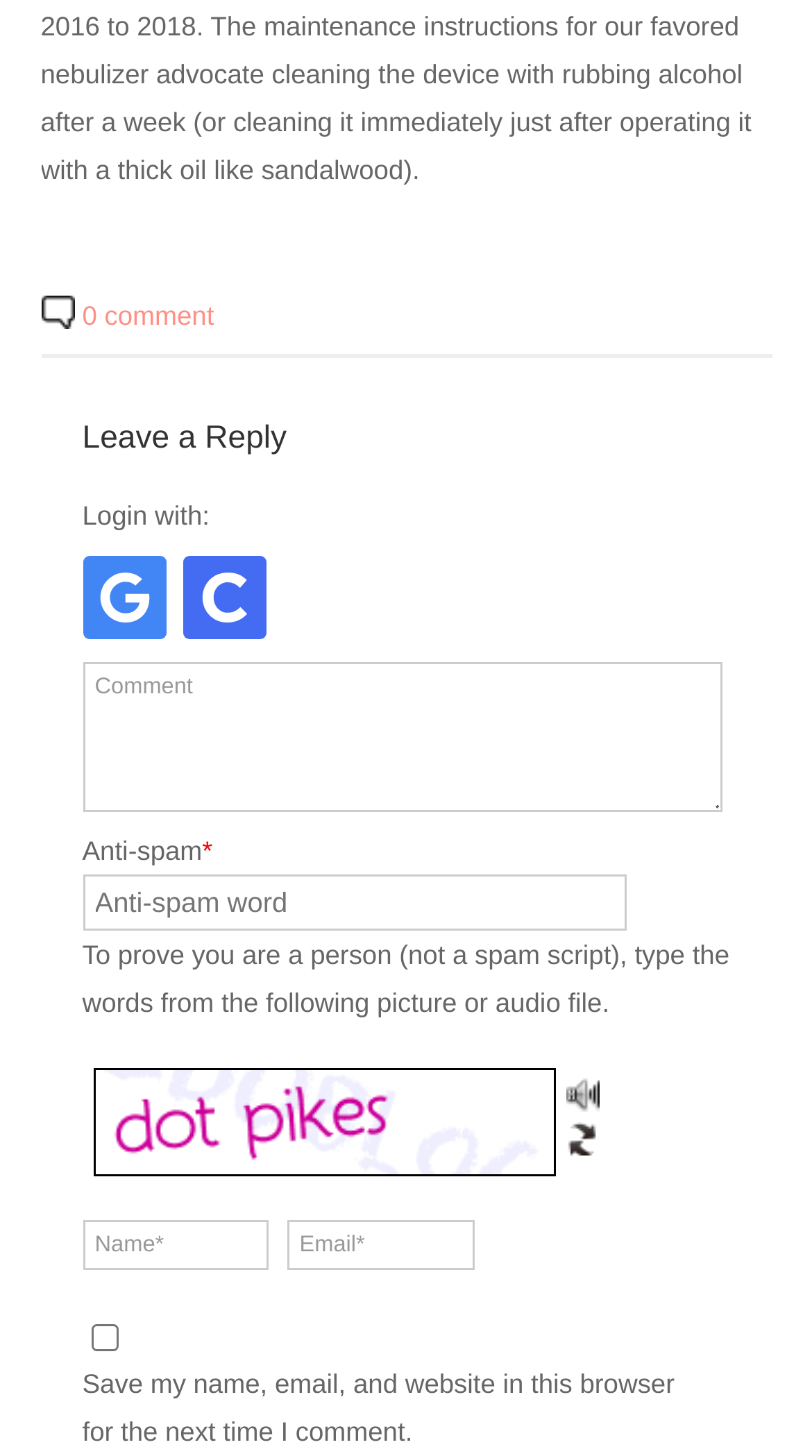Identify the bounding box coordinates for the element you need to click to achieve the following task: "Click the 'Continue with Google' button". Provide the bounding box coordinates as four float numbers between 0 and 1, in the form [left, top, right, bottom].

[0.101, 0.381, 0.204, 0.439]